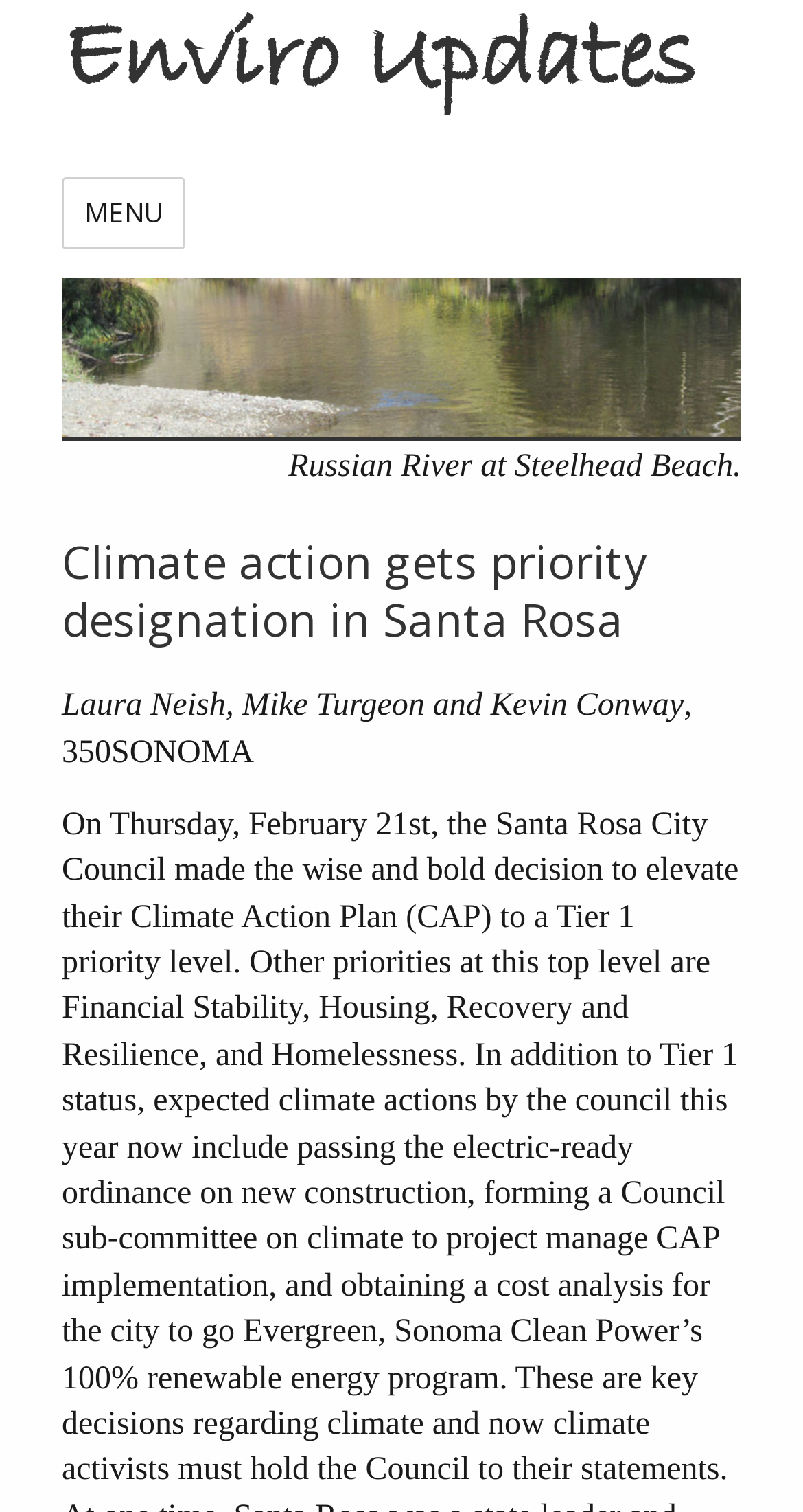Using the image as a reference, answer the following question in as much detail as possible:
What is the name of the organization mentioned?

I found the answer by looking at the StaticText element with the text ', 350SONOMA' which is located below the authors' names.